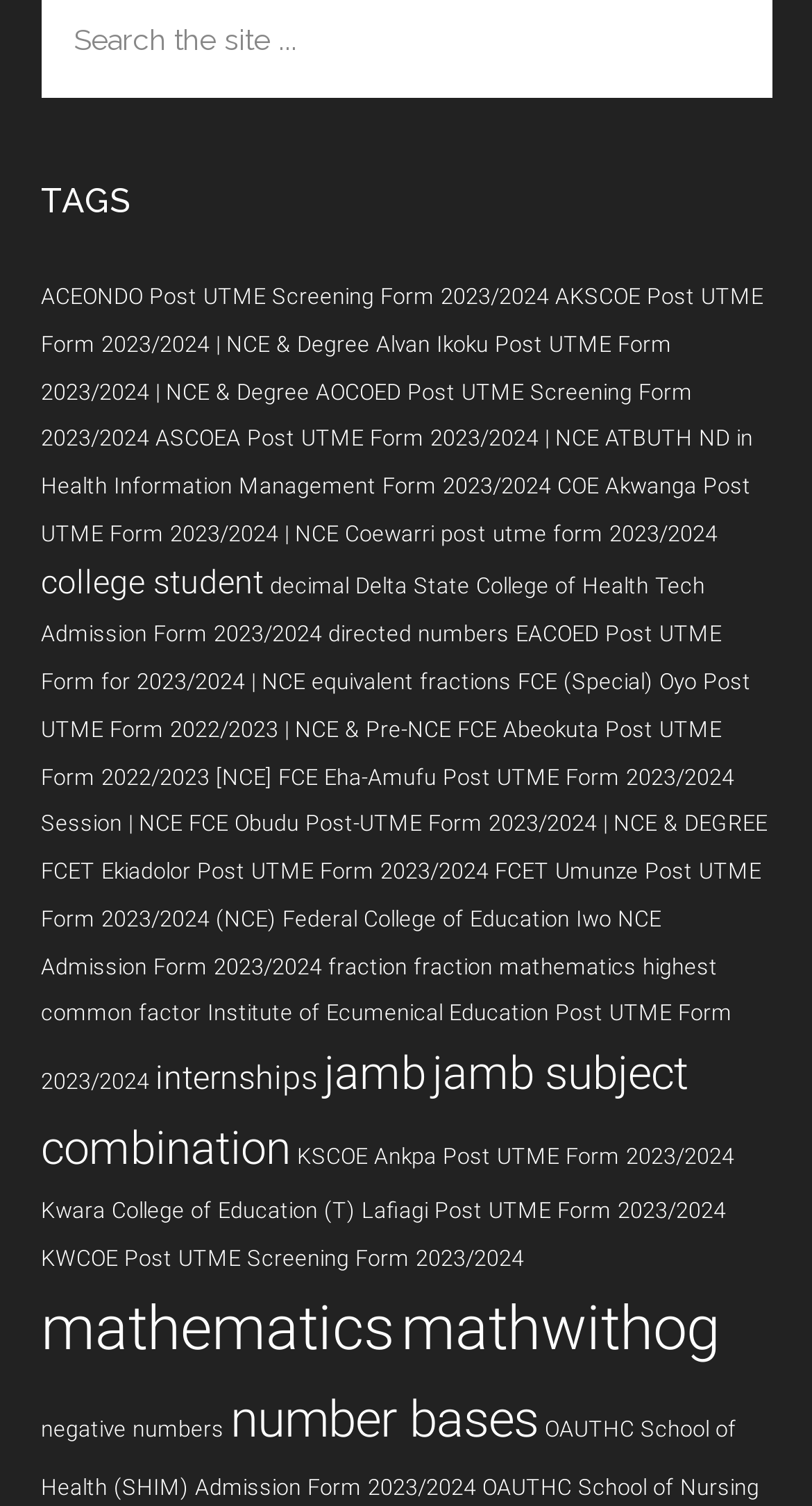Refer to the image and provide a thorough answer to this question:
What is the name of the college with the most recent post-UTME form on this webpage?

Based on the links provided, the most recent post-UTME form is from ACEONDO, which is listed as the first link on the webpage.